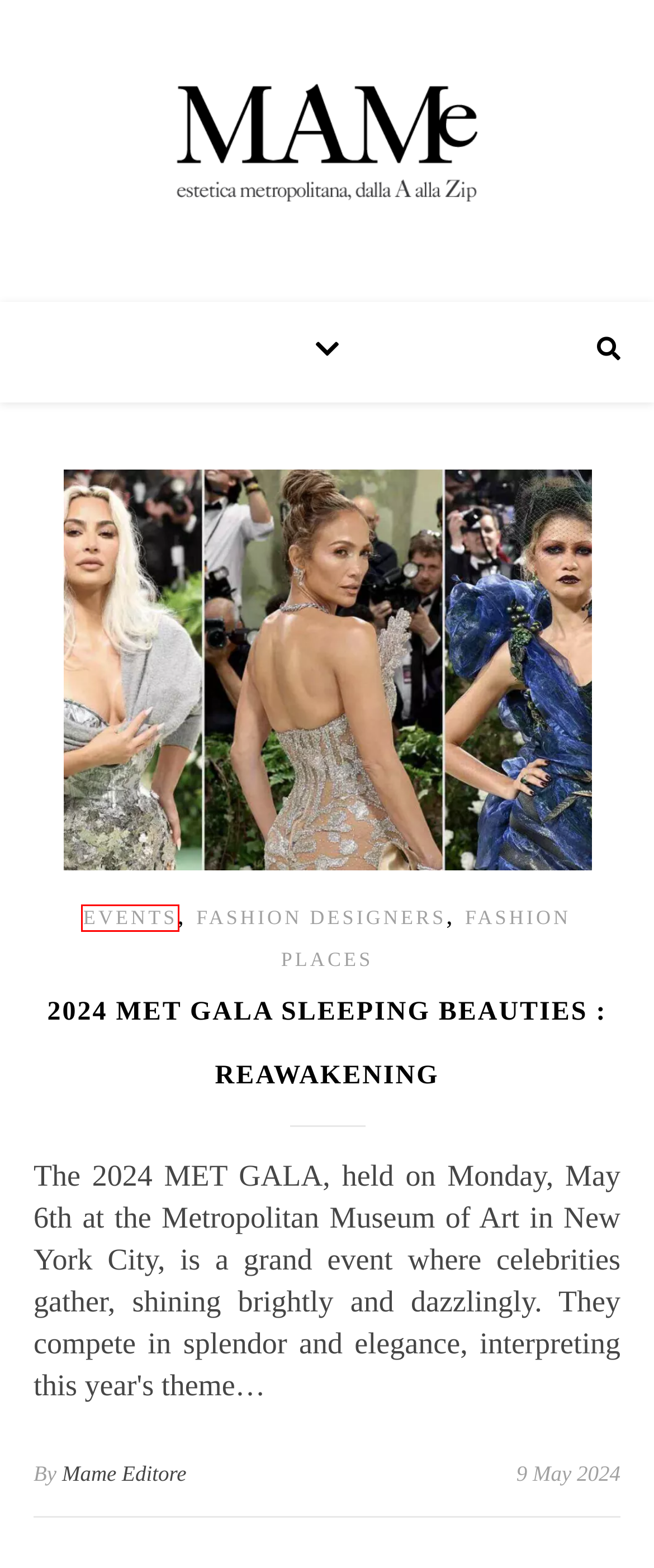You are provided with a screenshot of a webpage highlighting a UI element with a red bounding box. Choose the most suitable webpage description that matches the new page after clicking the element in the bounding box. Here are the candidates:
A. Mam-e Fashion Encyclopedia - MAM-e
B. Fashion designers - MAM-e
C. Fashion Places Archives - MAM-e
D. 2024 MET GALA SLEEPING BEAUTIES : REAWAKENING
E. Events - MAM-e
F. French Luxury Brand Archives - MAM-e
G. ASHISH N SONI - MAM-e
H. Mame Editore, Author at MAM-e

E